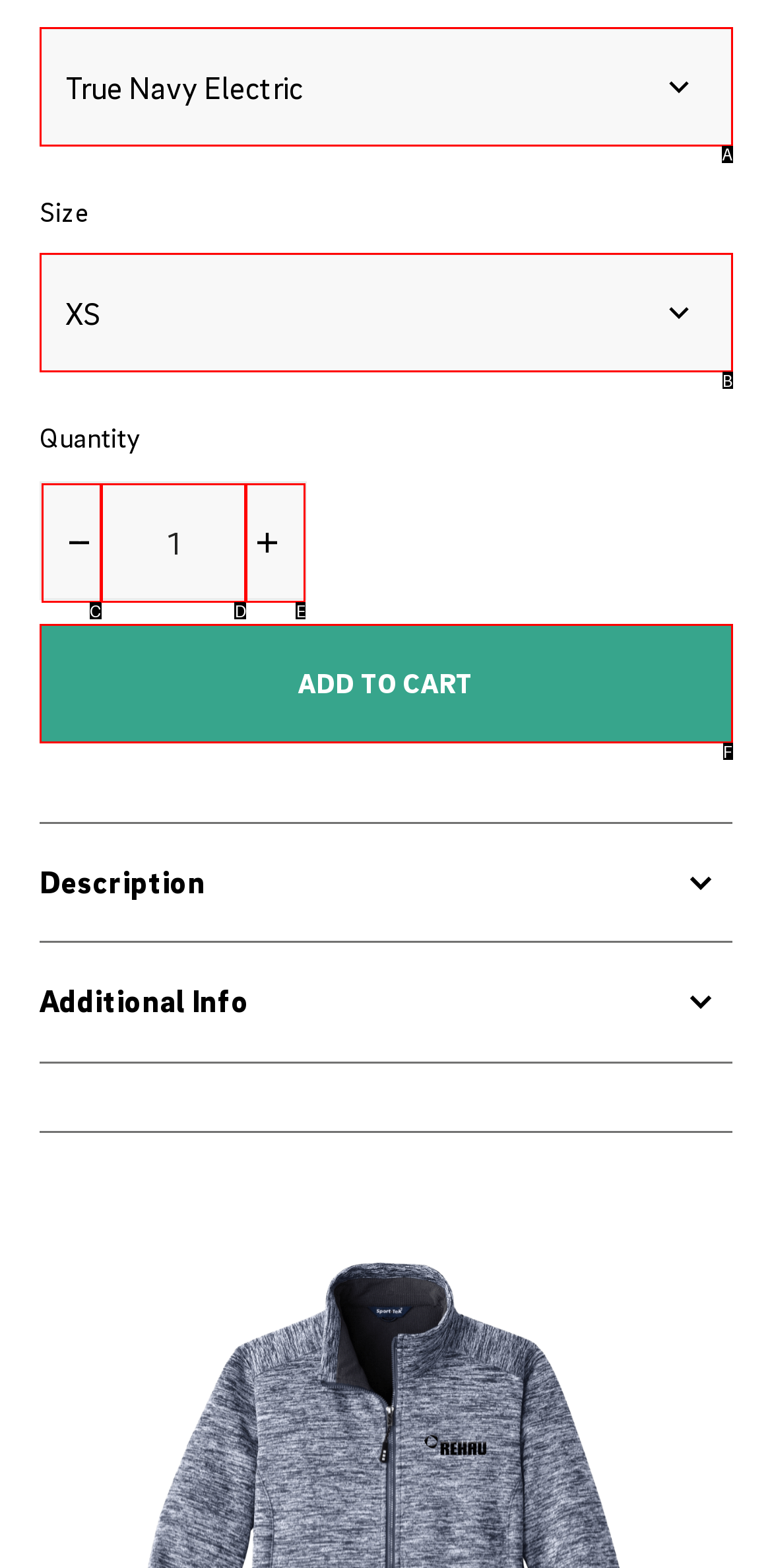Which option corresponds to the following element description: Add to Cart?
Please provide the letter of the correct choice.

F